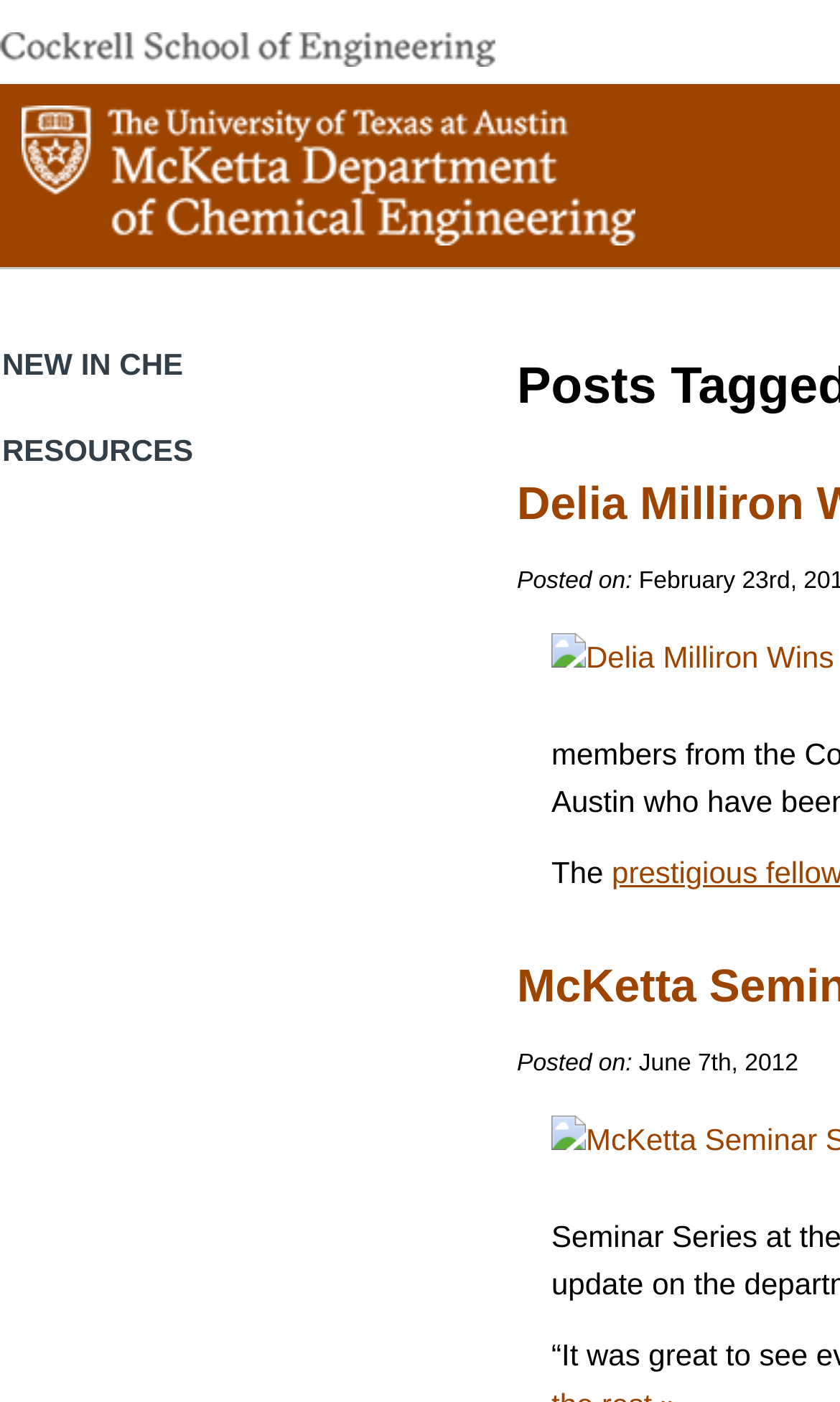Provide an in-depth caption for the webpage.

The webpage appears to be related to the field of chemical engineering, specifically the McKetta Department of Chemical Engineering at the Cockrell School of Engineering. 

At the top left of the page, there is a link to the Cockrell School of Engineering, accompanied by an image with the same name. To the right of this, there is a link to the McKetta Department of Chemical Engineering, also accompanied by an image. 

Below these links, there are two headings: "NEW IN CHE" and "RESOURCES", which are positioned on the left side of the page. 

On the right side of the page, there are two instances of the text "Posted on:", with a timestamp "June 7th, 2012" located below the second instance.